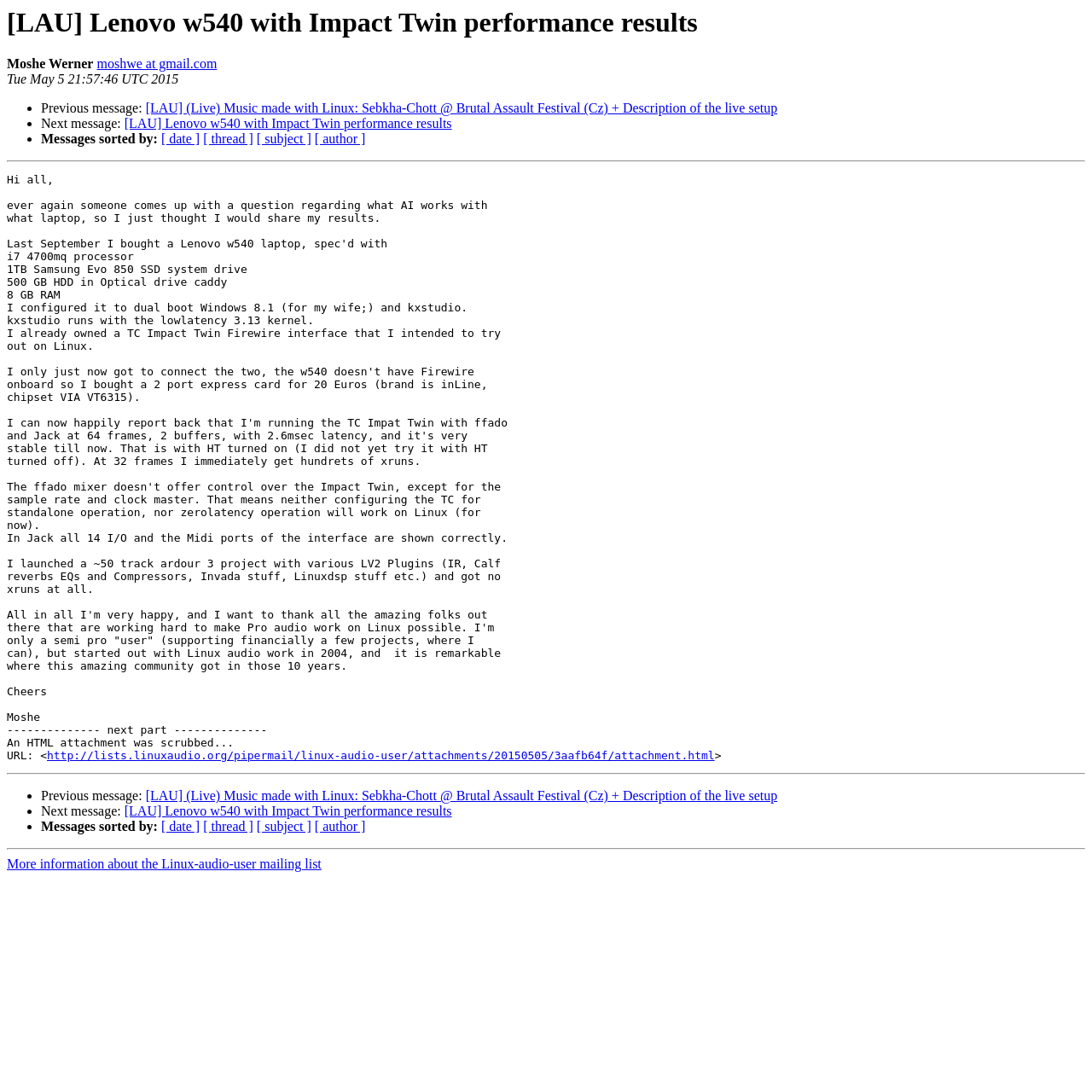Locate and generate the text content of the webpage's heading.

[LAU] Lenovo w540 with Impact Twin performance results